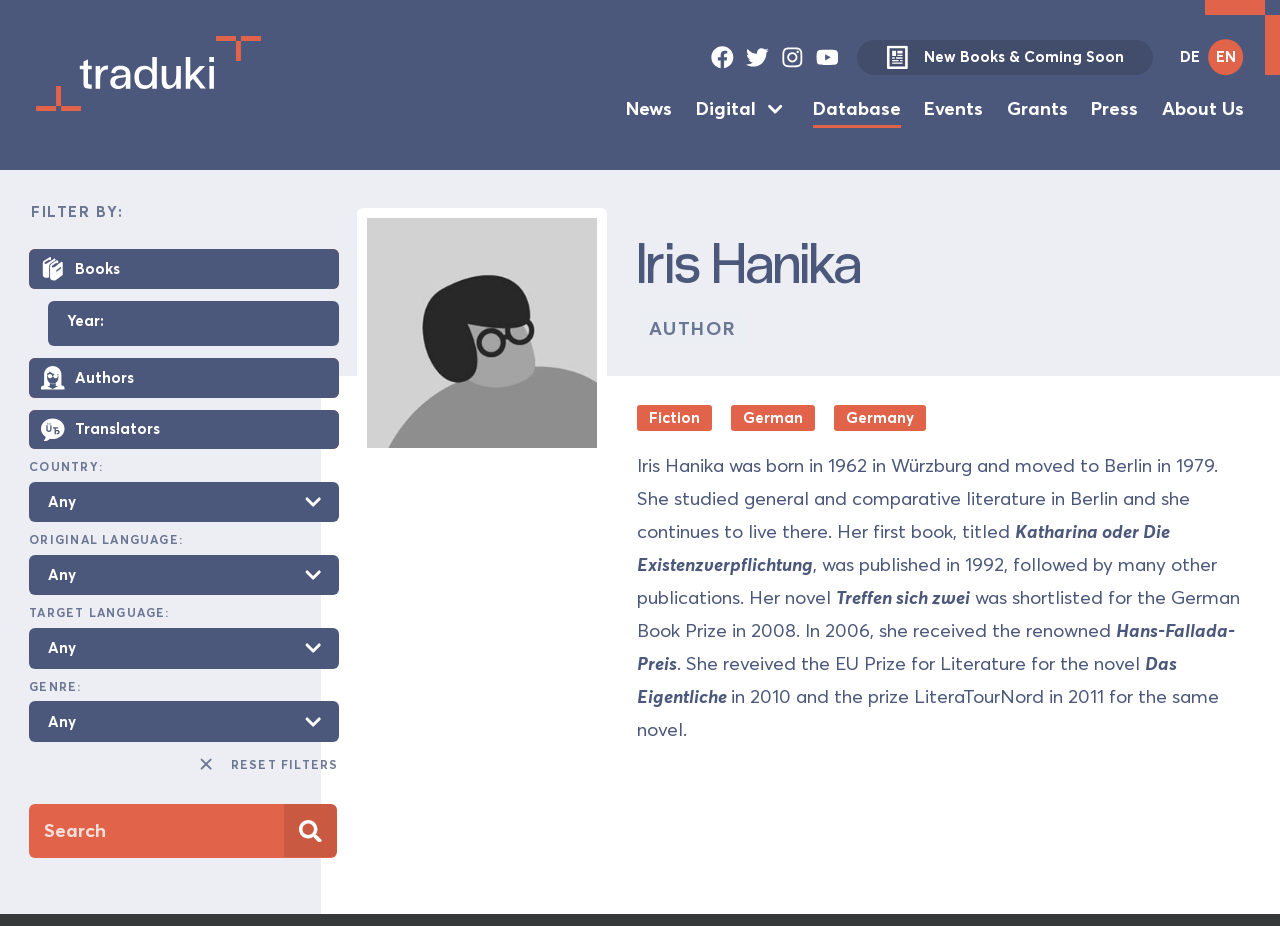What is the name of the author?
Please ensure your answer is as detailed and informative as possible.

The name of the author can be found in the header section of the webpage, where it is written in a large font size.